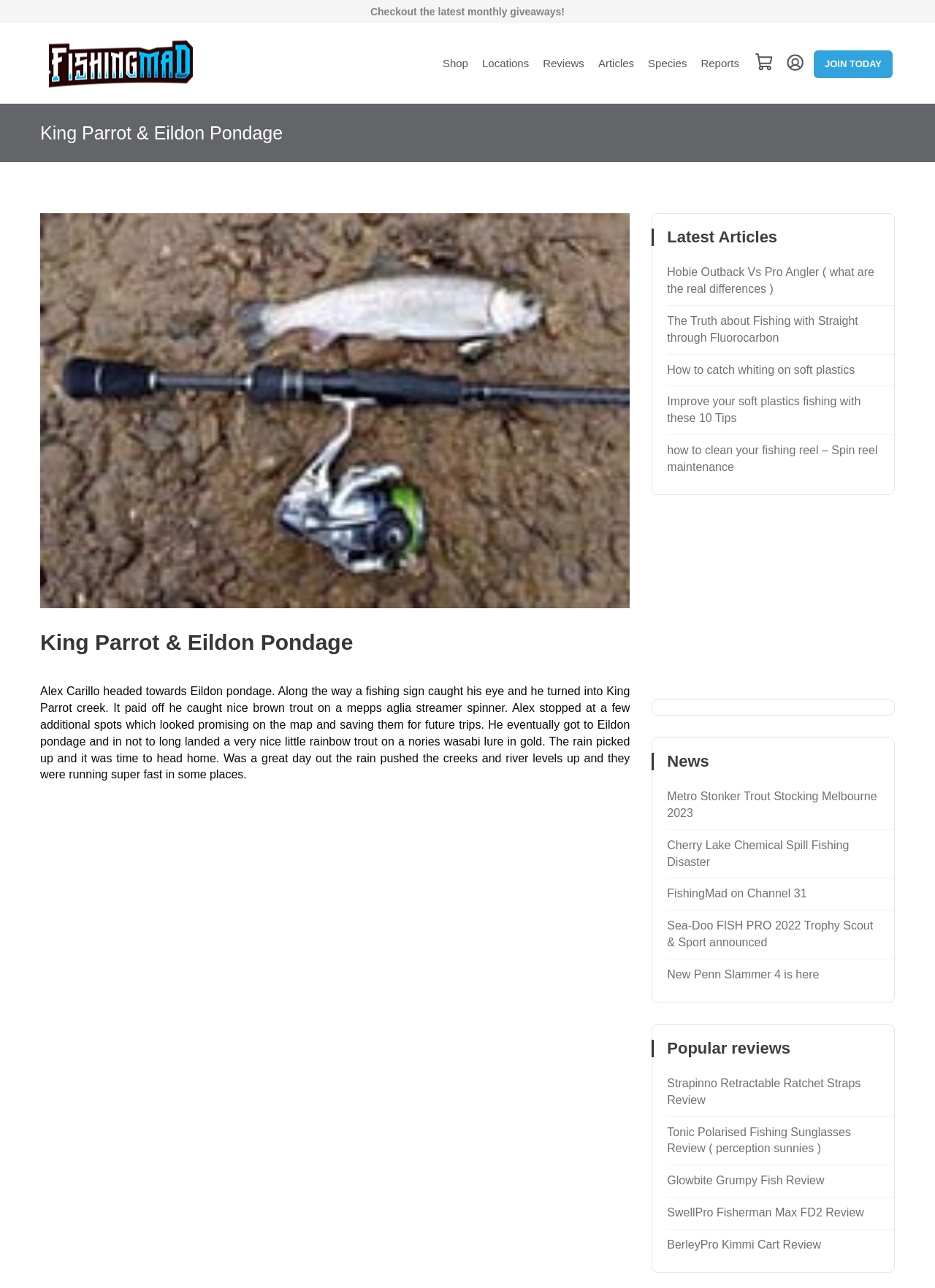Pinpoint the bounding box coordinates of the clickable element needed to complete the instruction: "Click on the 'Checkout the latest monthly giveaways!' link". The coordinates should be provided as four float numbers between 0 and 1: [left, top, right, bottom].

[0.396, 0.005, 0.604, 0.014]